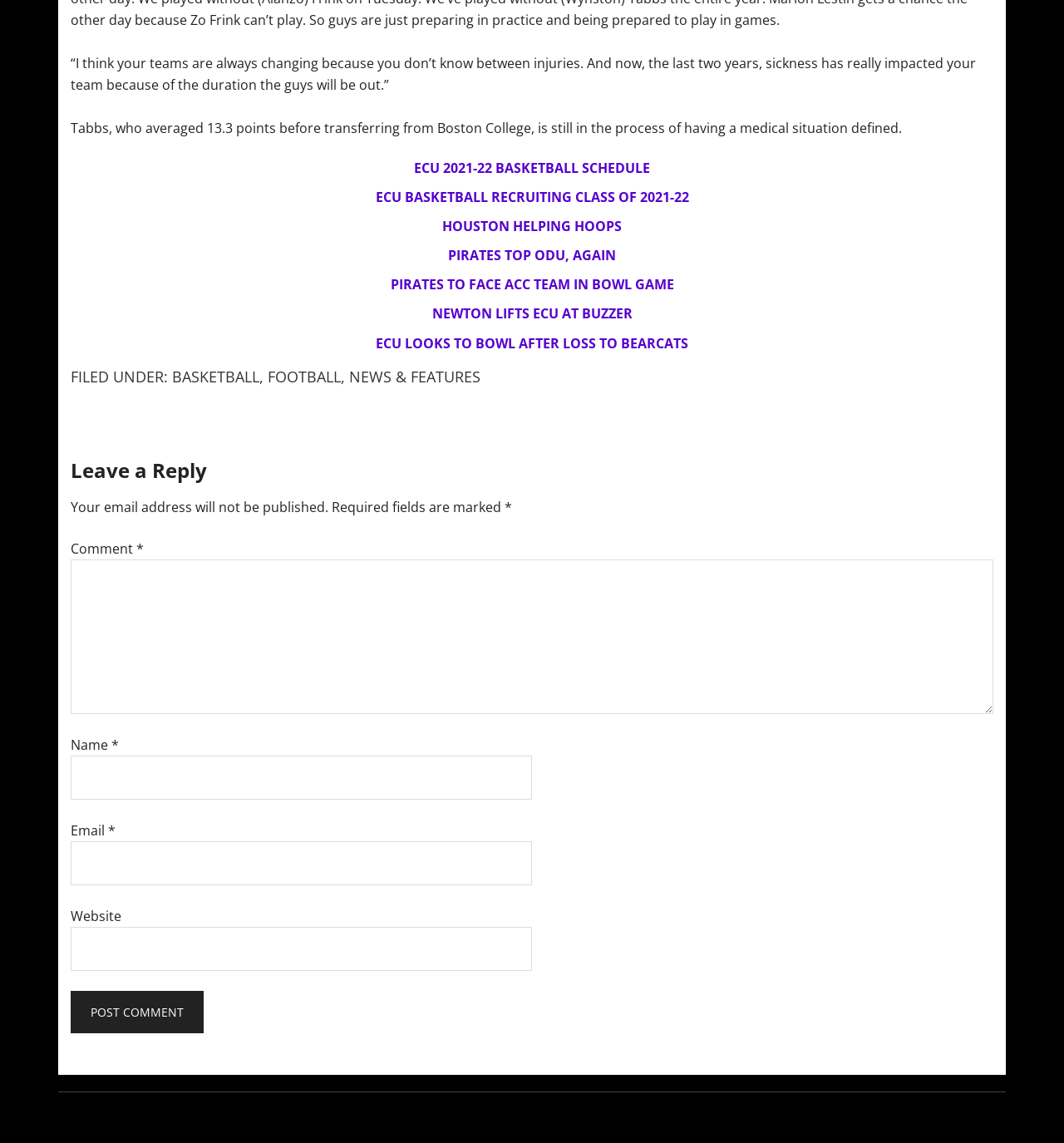Determine the bounding box coordinates of the UI element described by: "parent_node: Name * name="author"".

[0.066, 0.661, 0.5, 0.7]